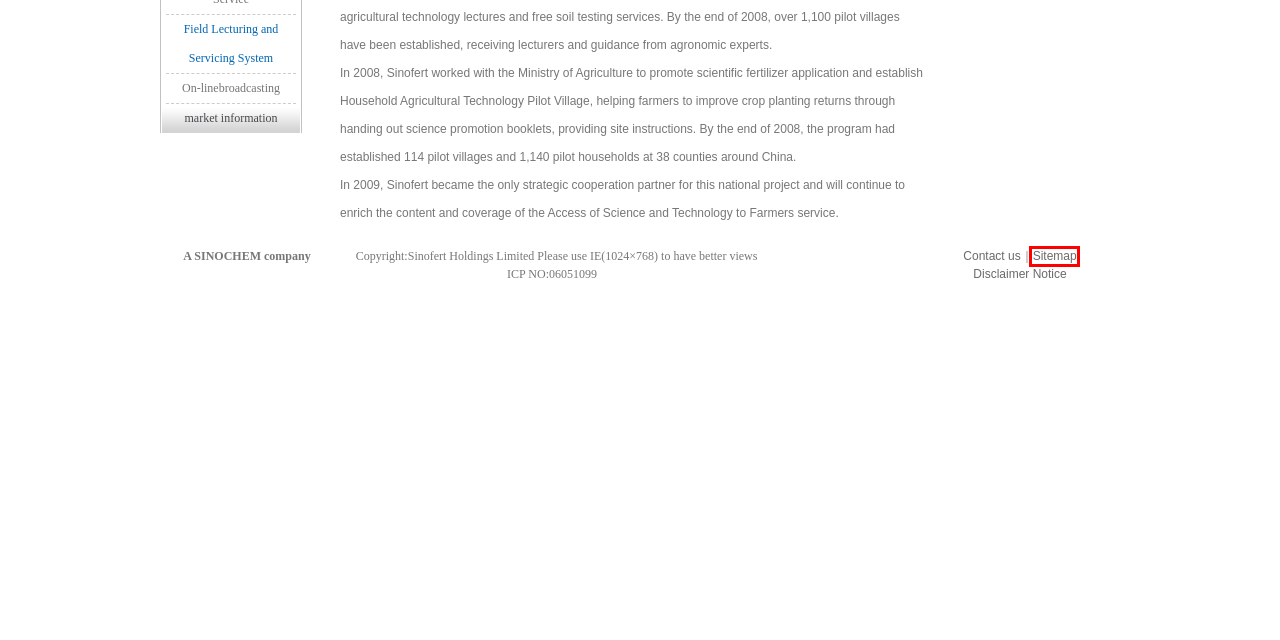Please examine the screenshot provided, which contains a red bounding box around a UI element. Select the webpage description that most accurately describes the new page displayed after clicking the highlighted element. Here are the candidates:
A. 中化化肥英文 > Products & Services  > market information > Market Dynamics
B. 中化化肥英文 > Products & Services  > Products
C. 中化化肥英文 > Company Info > Company Profile > Contact Us
D. 中化化肥英文 > Products & Services  > Agrichemical Service  > On-linebroadcasting
E. 中化化肥英文 > Personnel Recruitment > Feel Us  > Corporate Culture
F. 中化化肥英文 > Sitemap
G. 中化化肥英文 > Products & Services  > Agrichemical Service  > Agrichemical Knowledge Dissemination System
H. 中化化肥英文 > Investor Relations

F